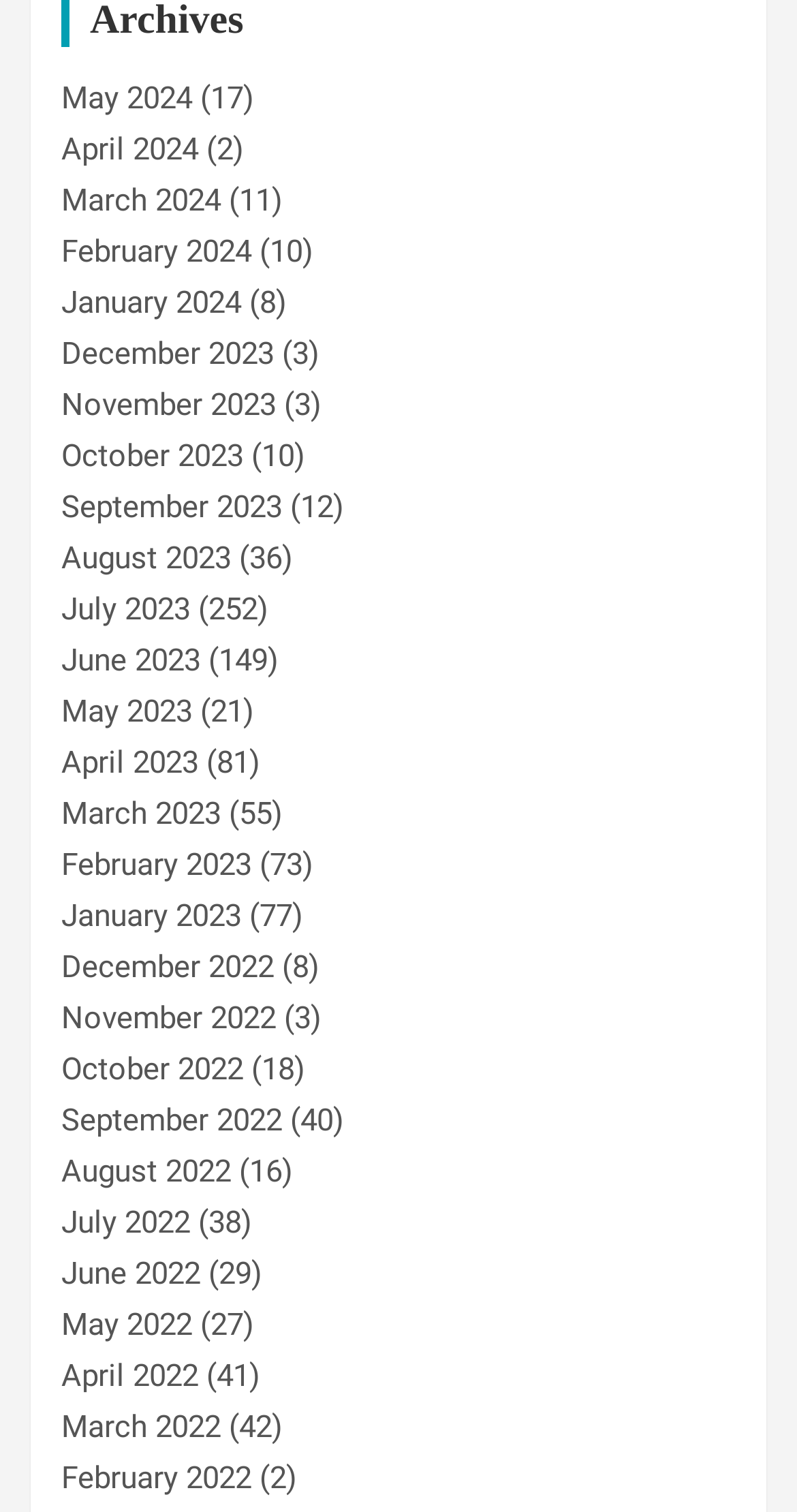Locate the bounding box coordinates of the element that should be clicked to fulfill the instruction: "Go to April 2024".

[0.077, 0.086, 0.249, 0.111]